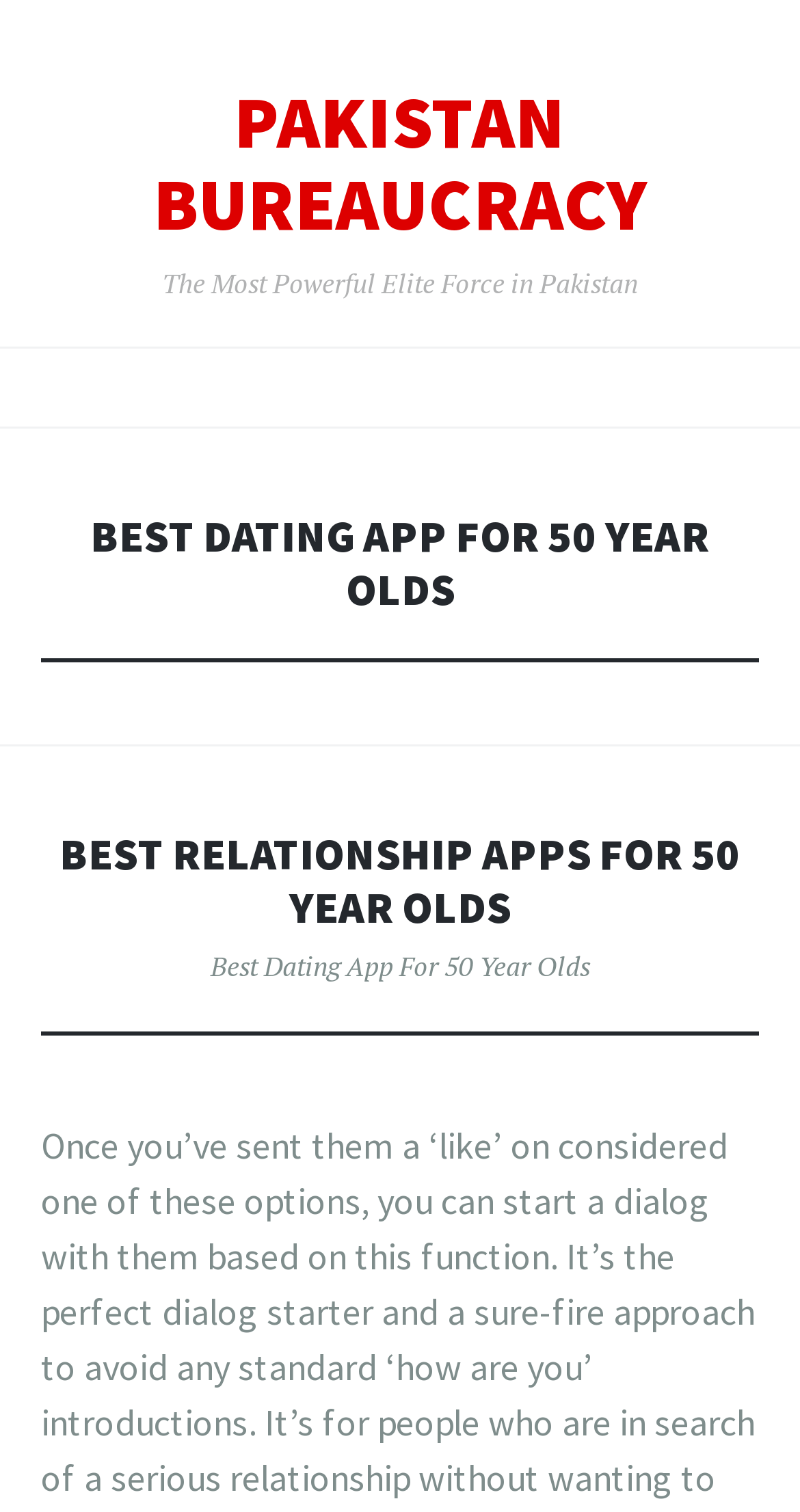Reply to the question below using a single word or brief phrase:
What is the name of the elite force in Pakistan?

PAKISTAN BUREAUCRACY